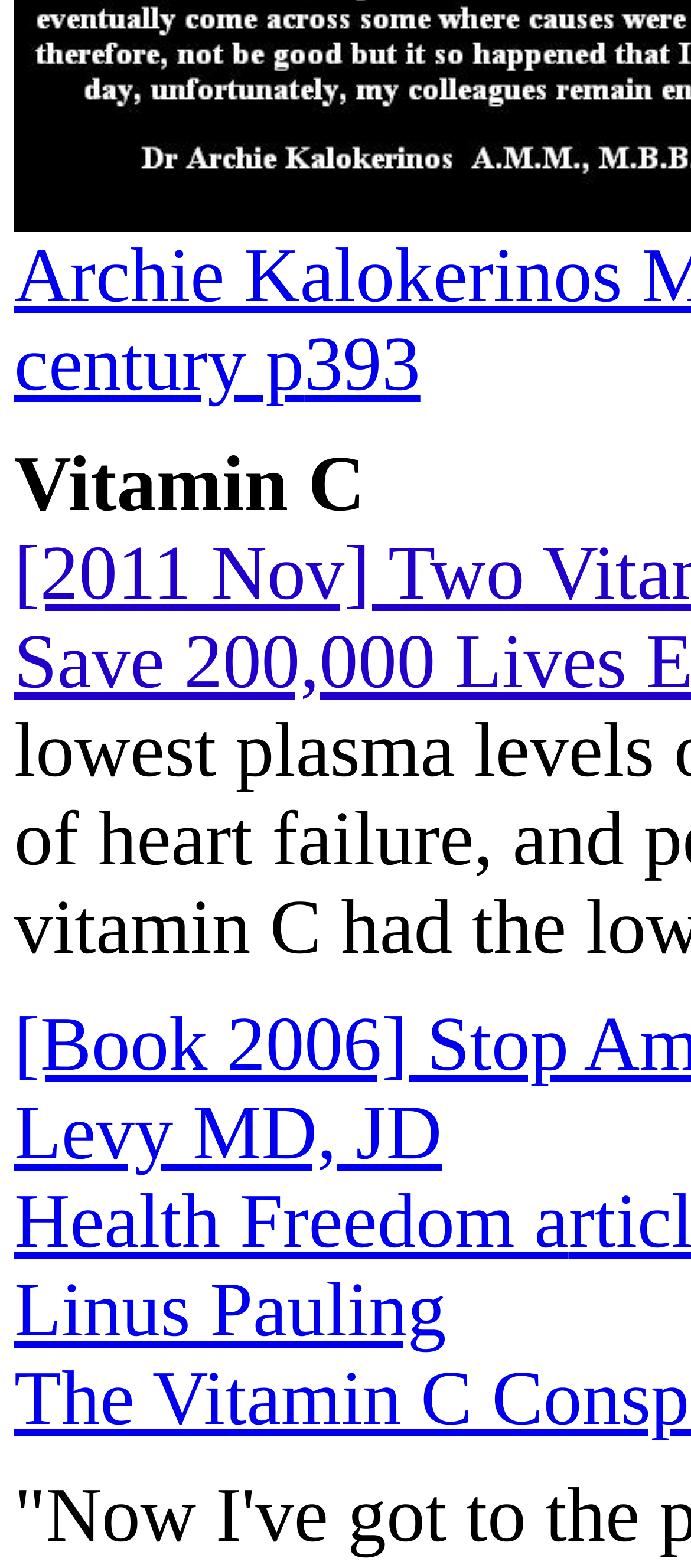Locate the UI element that matches the description Linus Pauling in the webpage screenshot. Return the bounding box coordinates in the format (top-left x, top-left y, bottom-right x, bottom-right y), with values ranging from 0 to 1.

[0.021, 0.809, 0.646, 0.863]